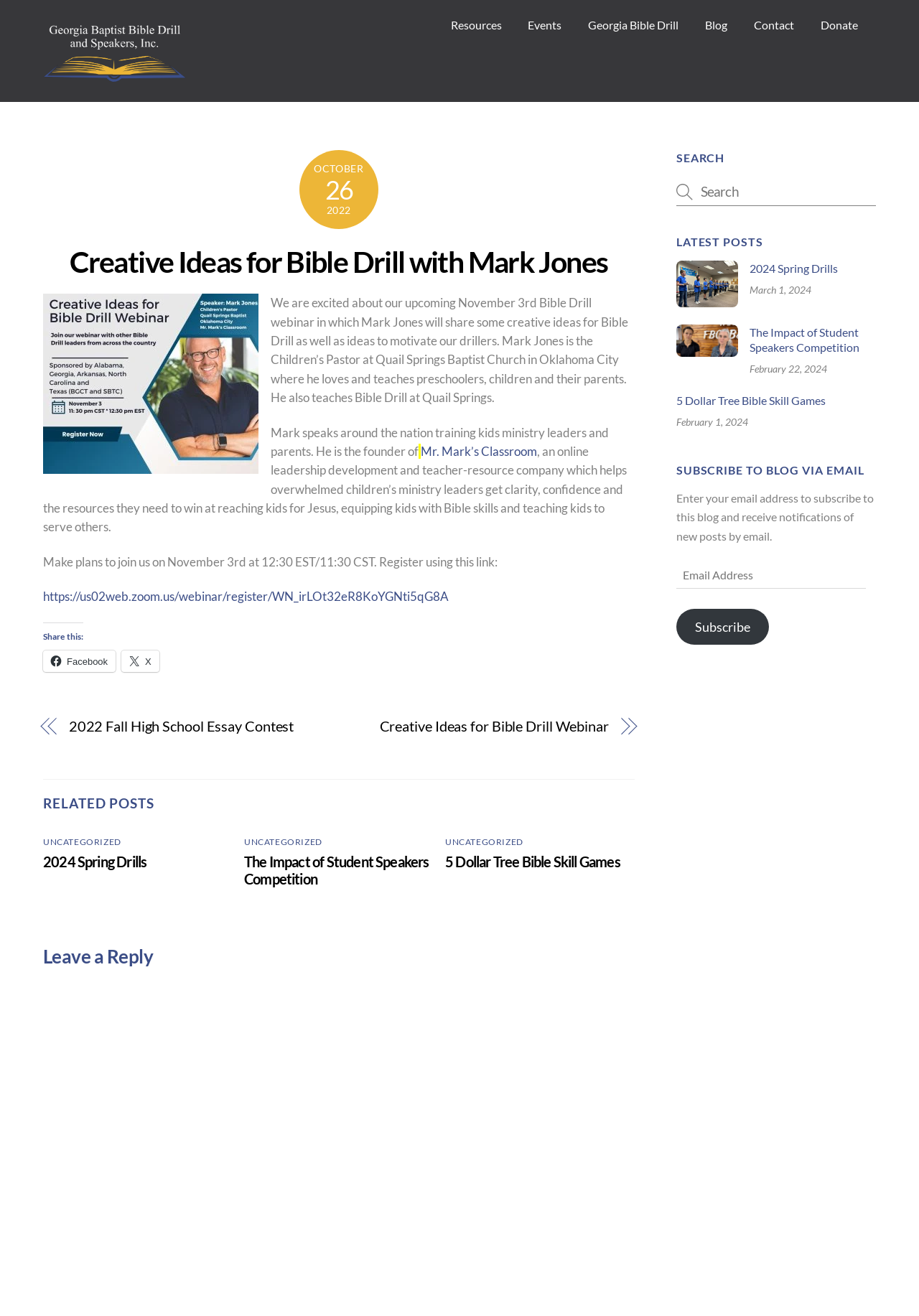Identify the bounding box coordinates for the UI element described by the following text: "Georgia Bible Drill". Provide the coordinates as four float numbers between 0 and 1, in the format [left, top, right, bottom].

[0.64, 0.009, 0.739, 0.03]